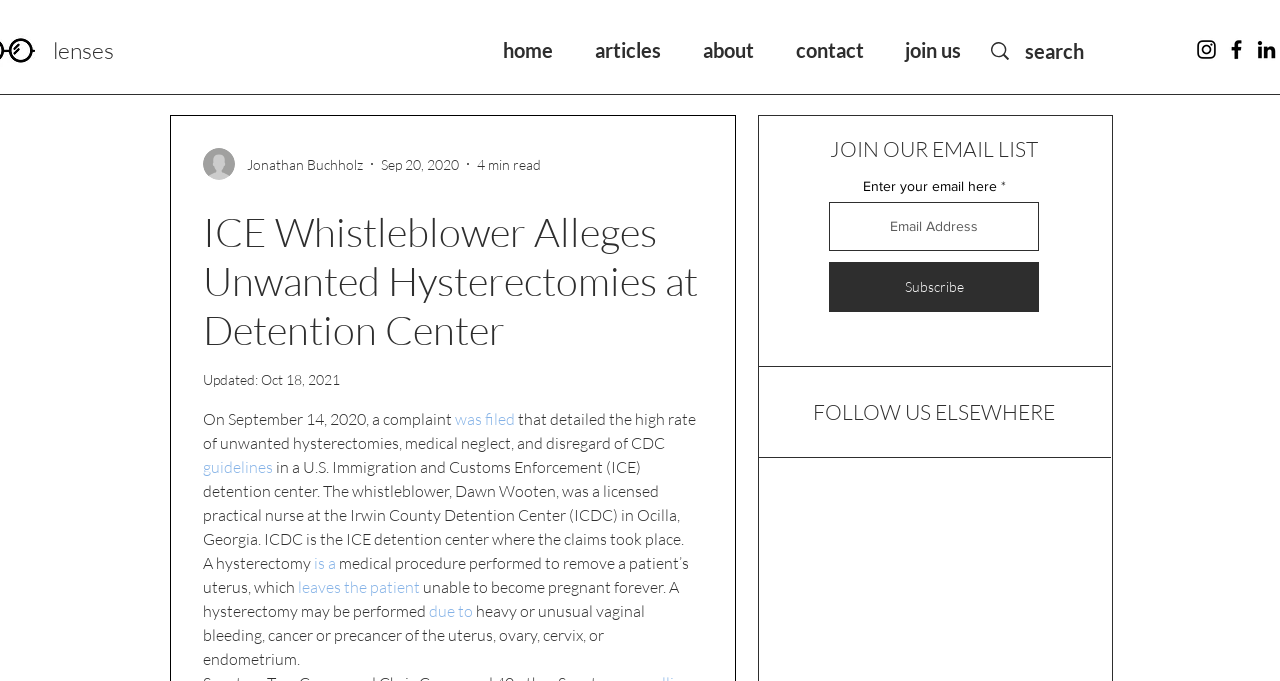Use a single word or phrase to answer the question: What is the purpose of the email subscription box?

To join the email list